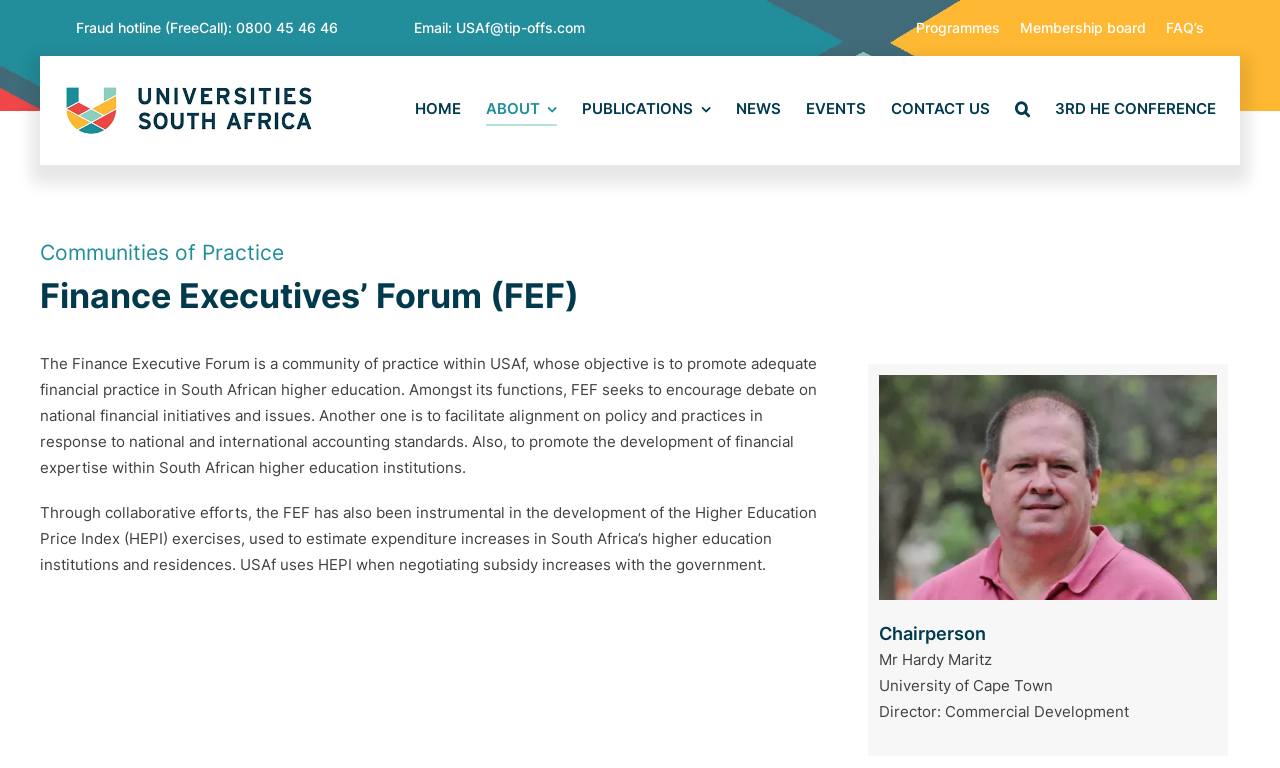Determine the main text heading of the webpage and provide its content.

Finance Executives’ Forum (FEF)